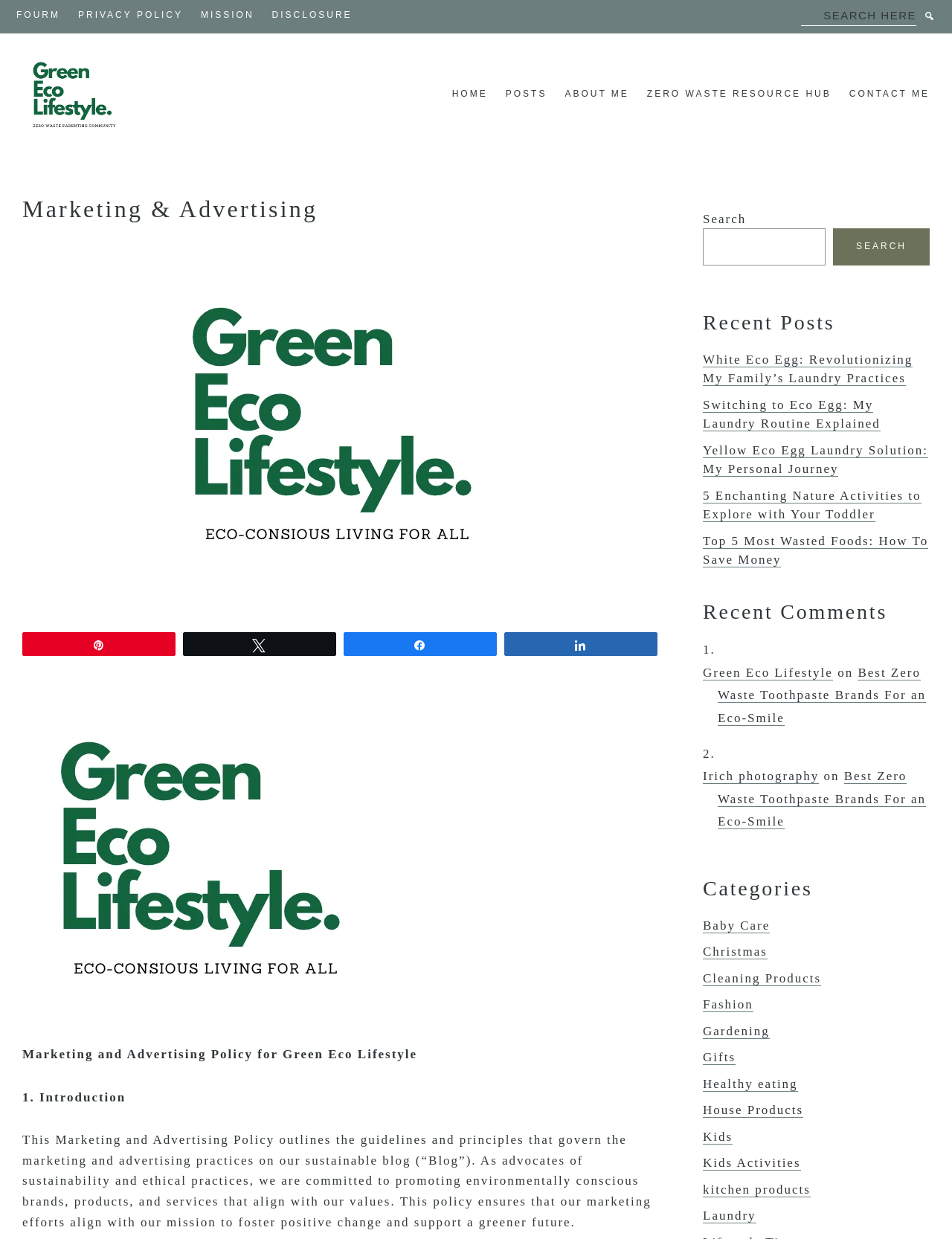Using the element description provided, determine the bounding box coordinates in the format (top-left x, top-left y, bottom-right x, bottom-right y). Ensure that all values are floating point numbers between 0 and 1. Element description: Zero Waste Resource Hub

[0.68, 0.07, 0.873, 0.085]